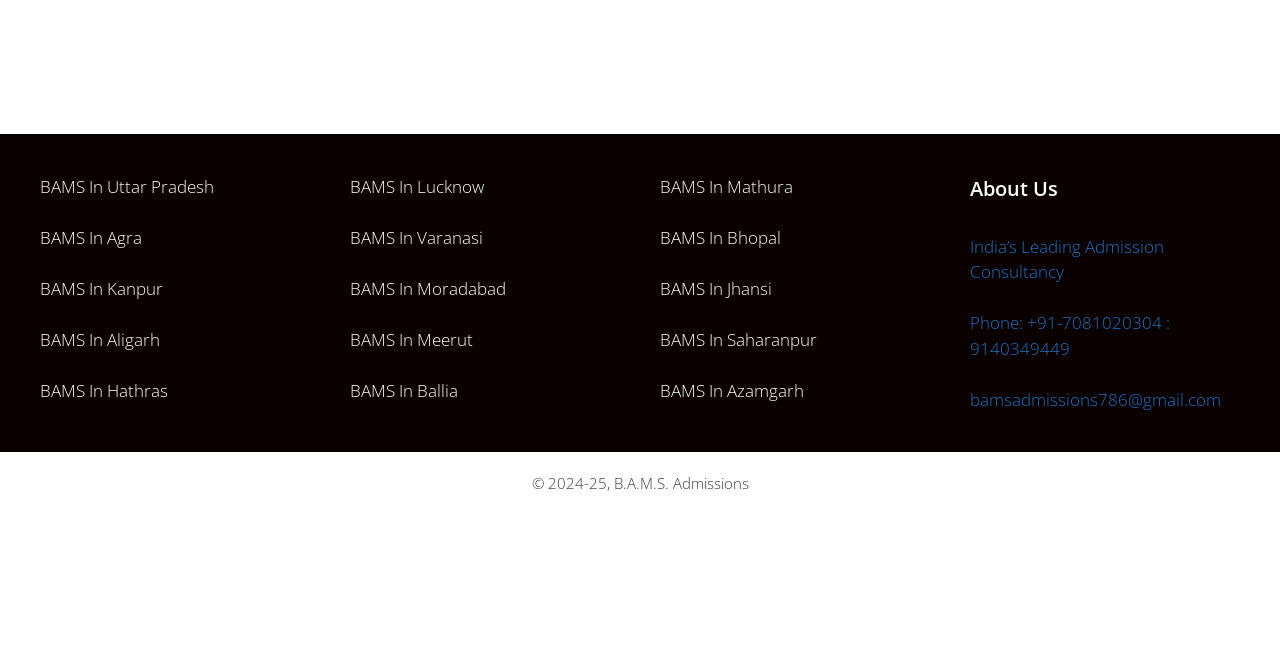What is the phone number on the webpage?
Kindly offer a comprehensive and detailed response to the question.

The phone number on the webpage is +91-7081020304 and 9140349449, which can be found in the 'About Us' section of the webpage.